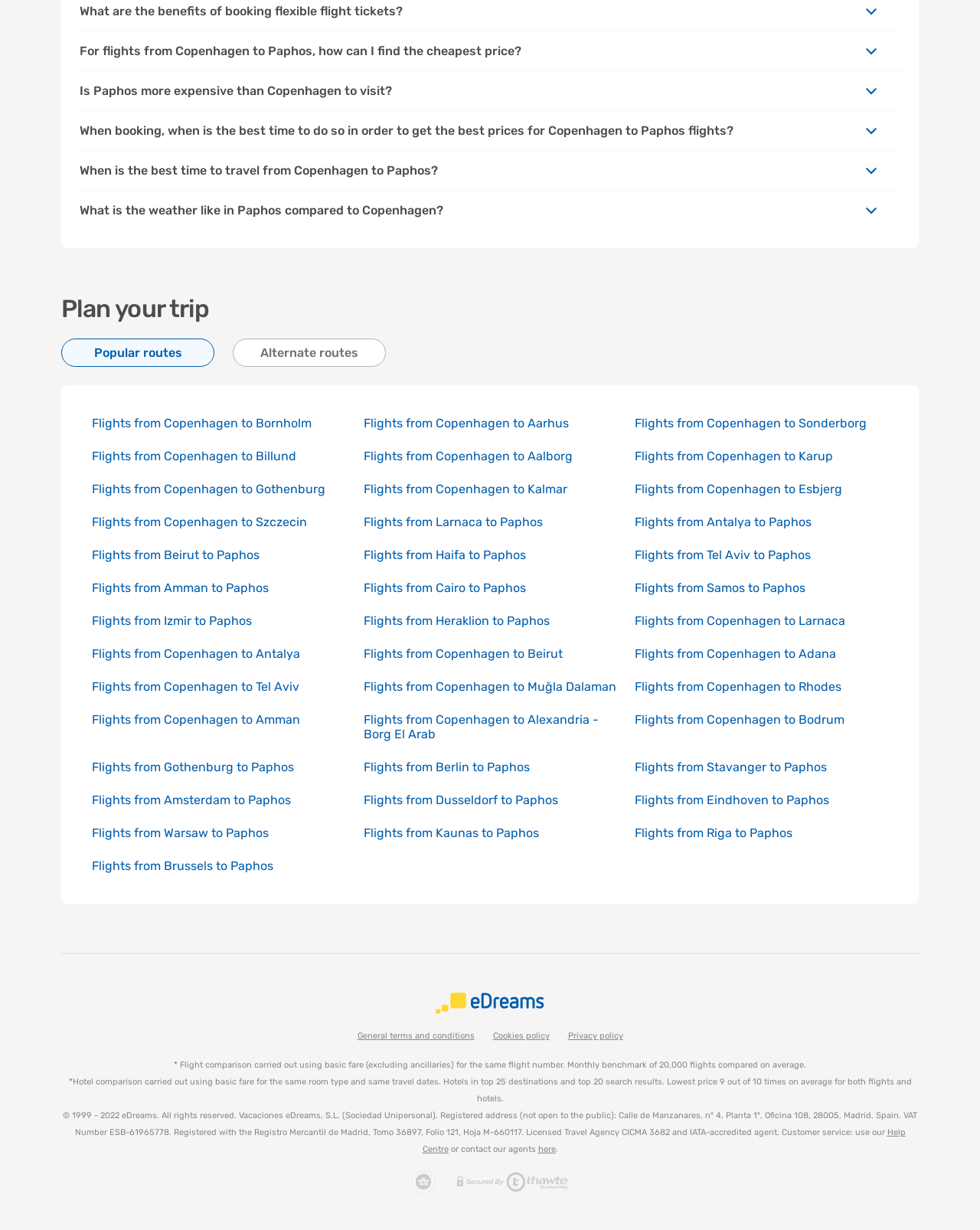Extract the bounding box coordinates of the UI element described by: "Help Centre". The coordinates should include four float numbers ranging from 0 to 1, e.g., [left, top, right, bottom].

[0.431, 0.917, 0.924, 0.938]